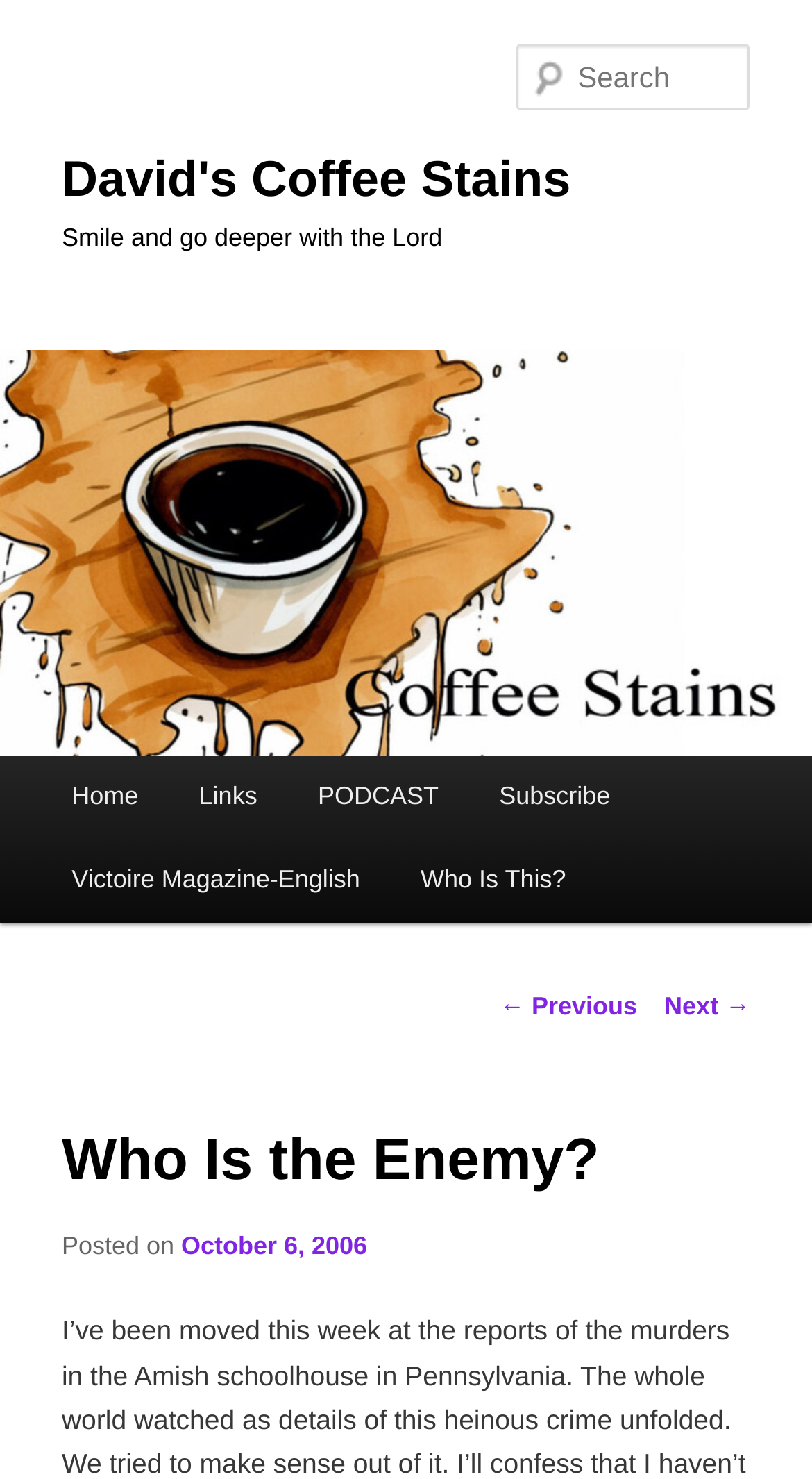What is the name of the website?
Refer to the image and provide a one-word or short phrase answer.

David's Coffee Stains